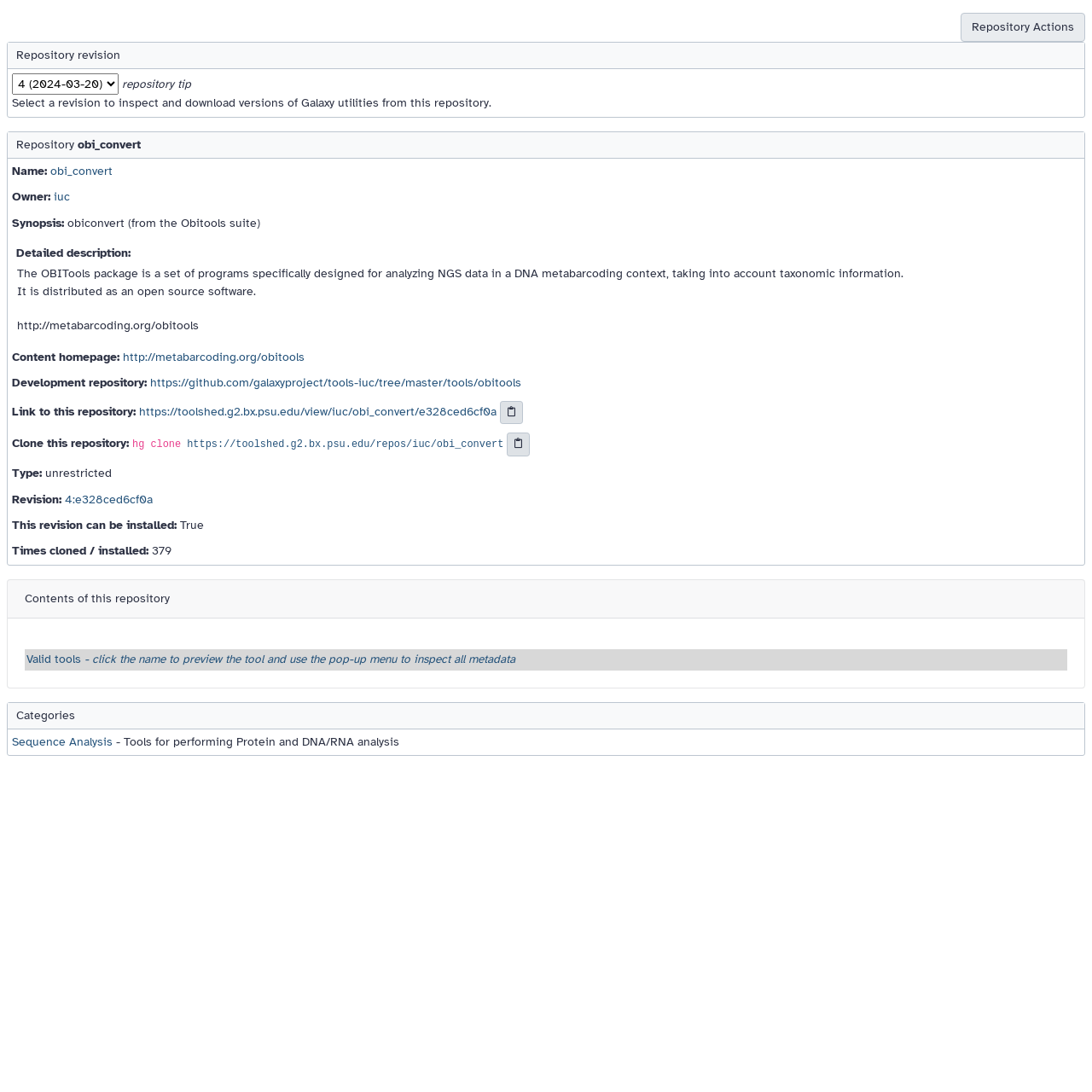Identify the bounding box coordinates for the UI element mentioned here: "obi_convert". Provide the coordinates as four float values between 0 and 1, i.e., [left, top, right, bottom].

[0.046, 0.15, 0.103, 0.163]